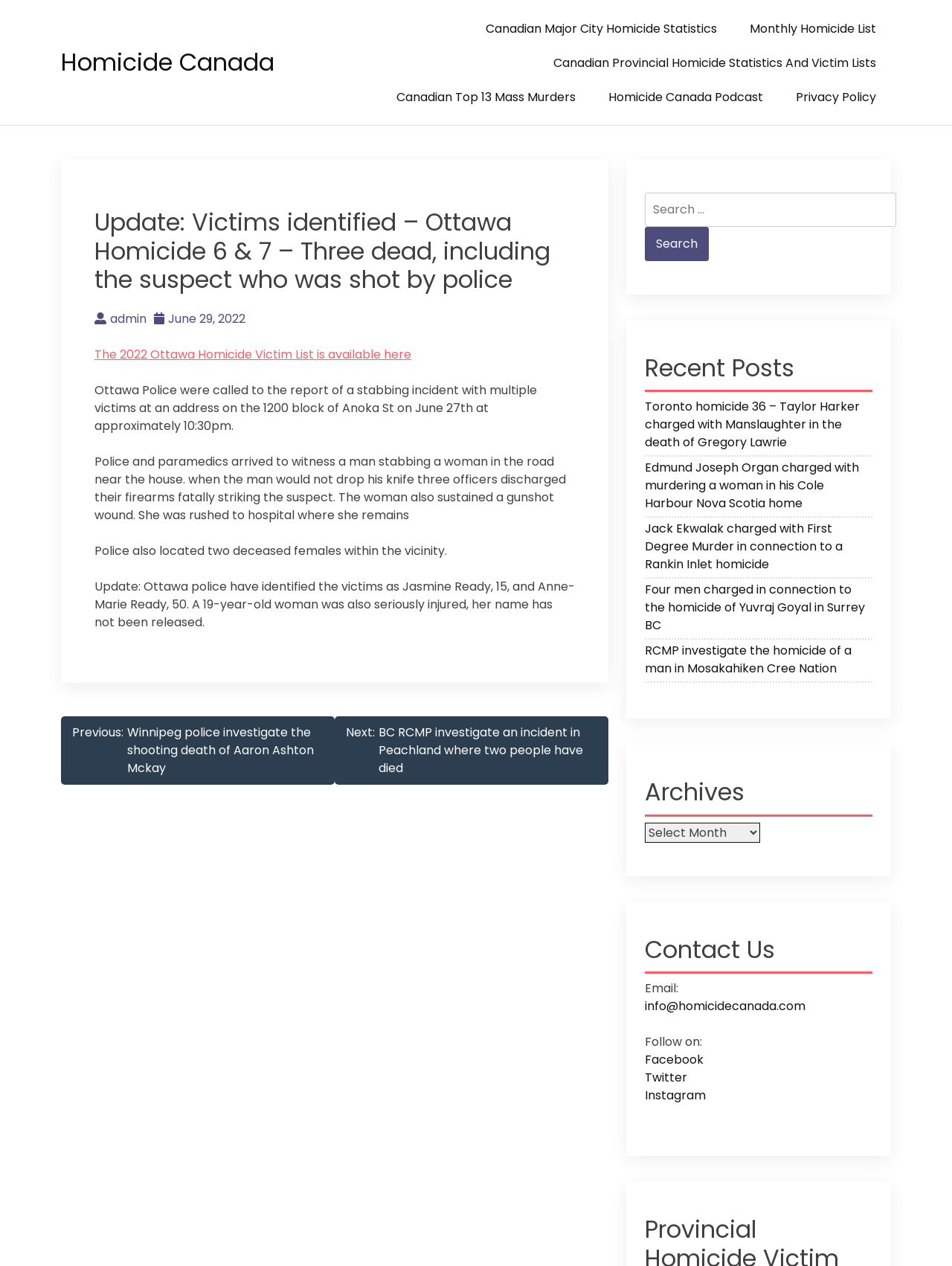Given the description of the UI element: "Canadian Top 13 Mass Murders", predict the bounding box coordinates in the form of [left, top, right, bottom], with each value being a float between 0 and 1.

[0.401, 0.063, 0.62, 0.09]